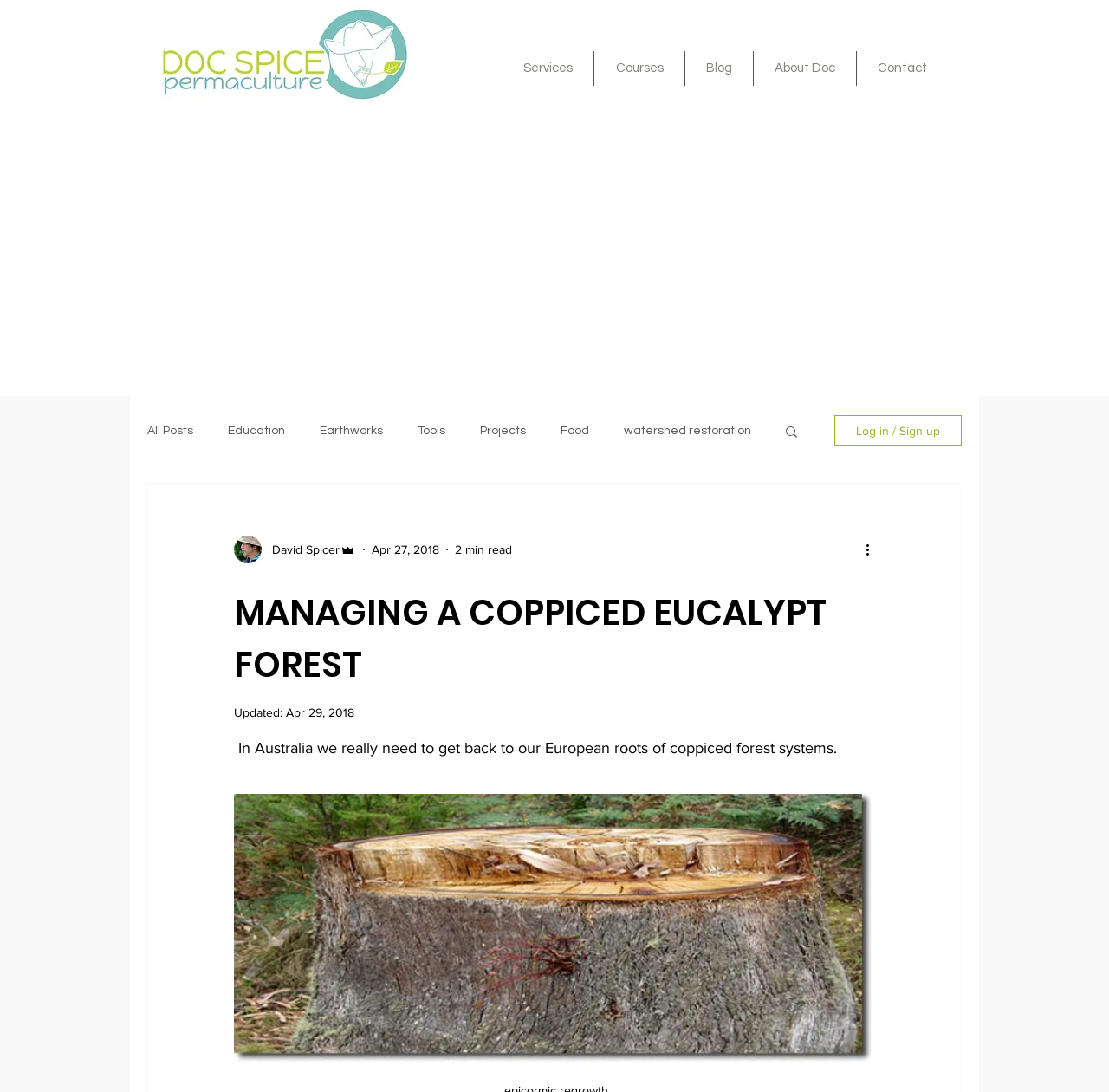Determine the title of the webpage and give its text content.

MANAGING A COPPICED EUCALYPT FOREST